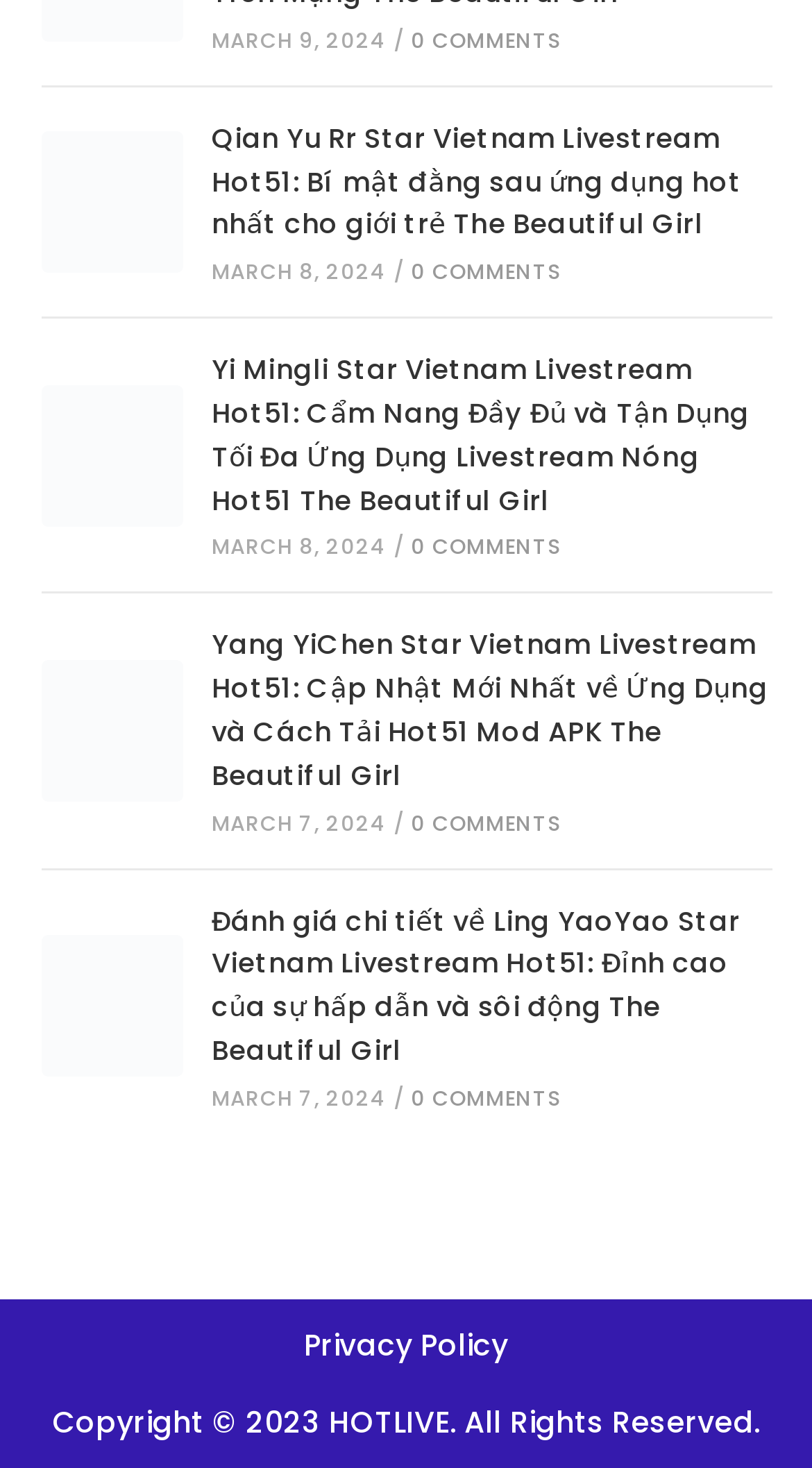What is the title of the third article? Refer to the image and provide a one-word or short phrase answer.

Yi Mingli Star Vietnam Livestream Hot51: Cẩm Nang Đầy Đủ và Tận Dụng Tối Đa Ứng Dụng Livestream Nóng Hot51 The Beautiful Girl